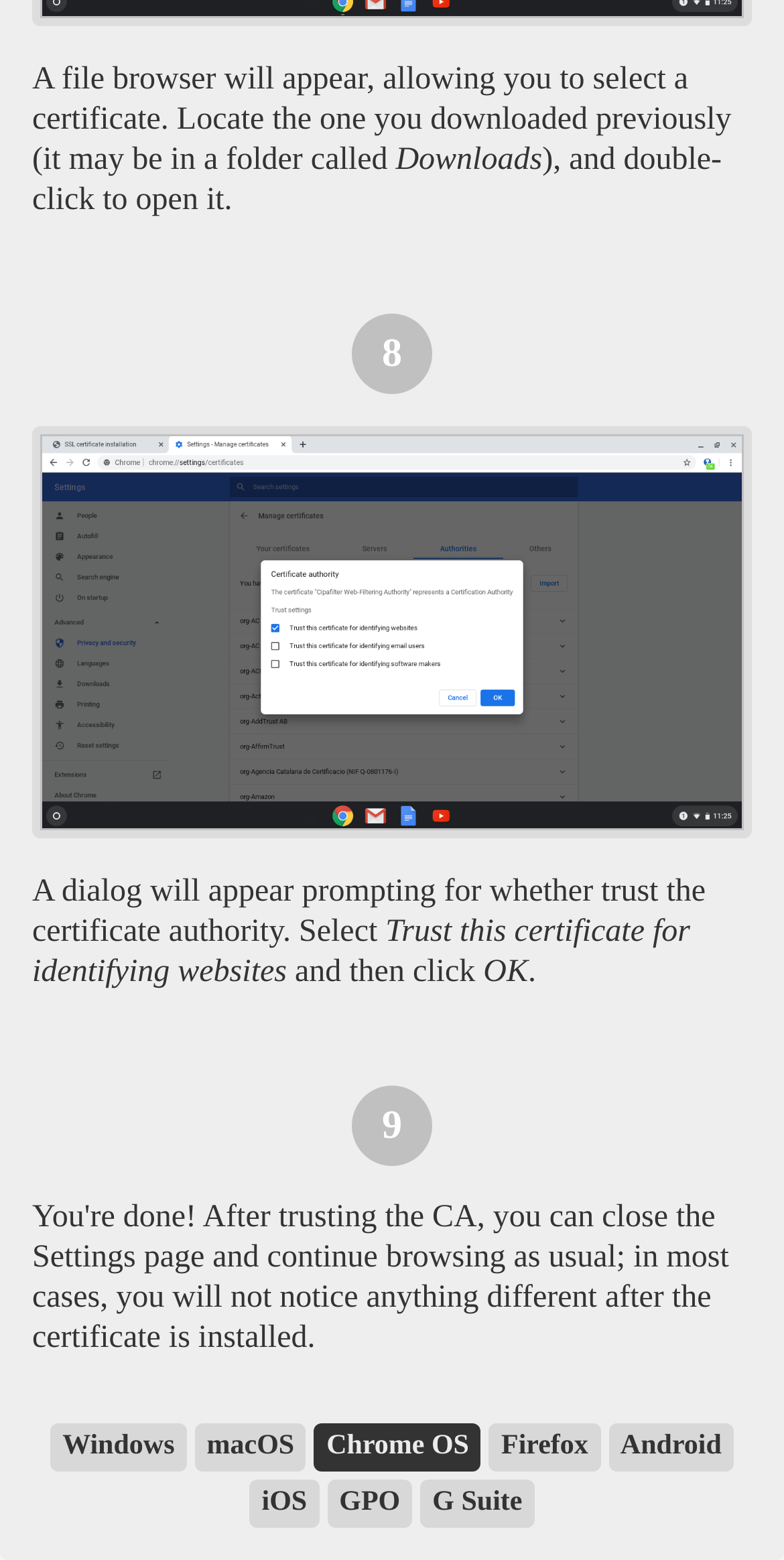What is the purpose of the certificate authority prompt?
Provide a short answer using one word or a brief phrase based on the image.

To trust the certificate authority